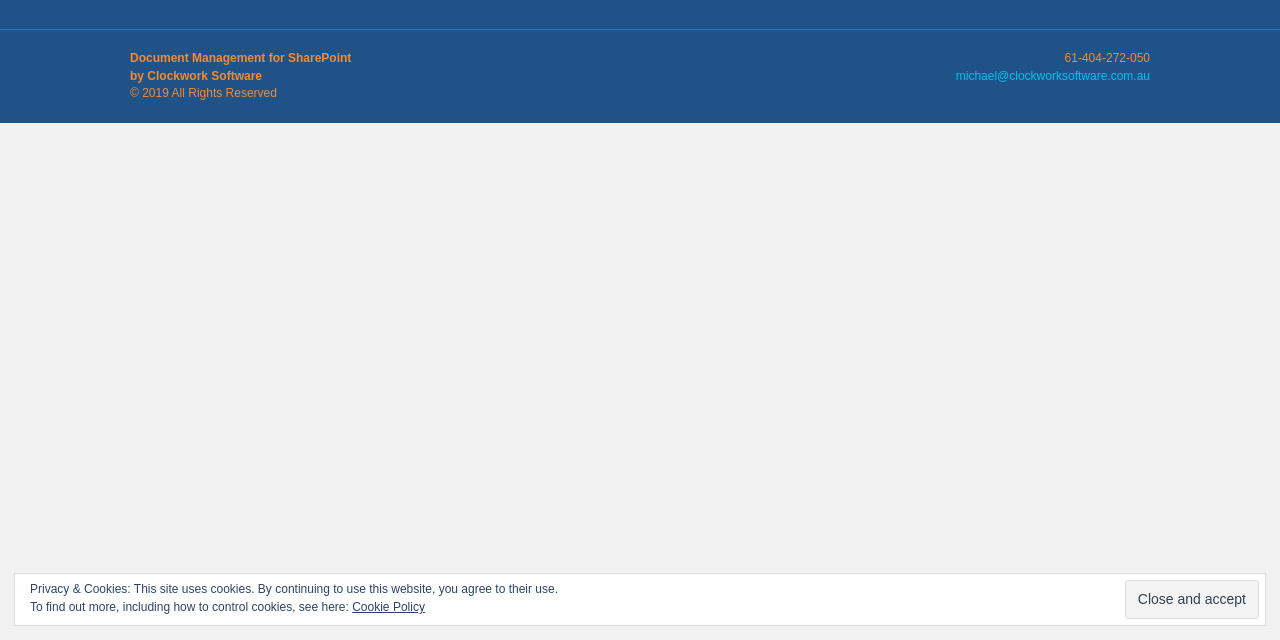Identify the bounding box coordinates for the UI element described as follows: michael@clockworksoftware.com.au. Use the format (top-left x, top-left y, bottom-right x, bottom-right y) and ensure all values are floating point numbers between 0 and 1.

[0.747, 0.107, 0.898, 0.129]